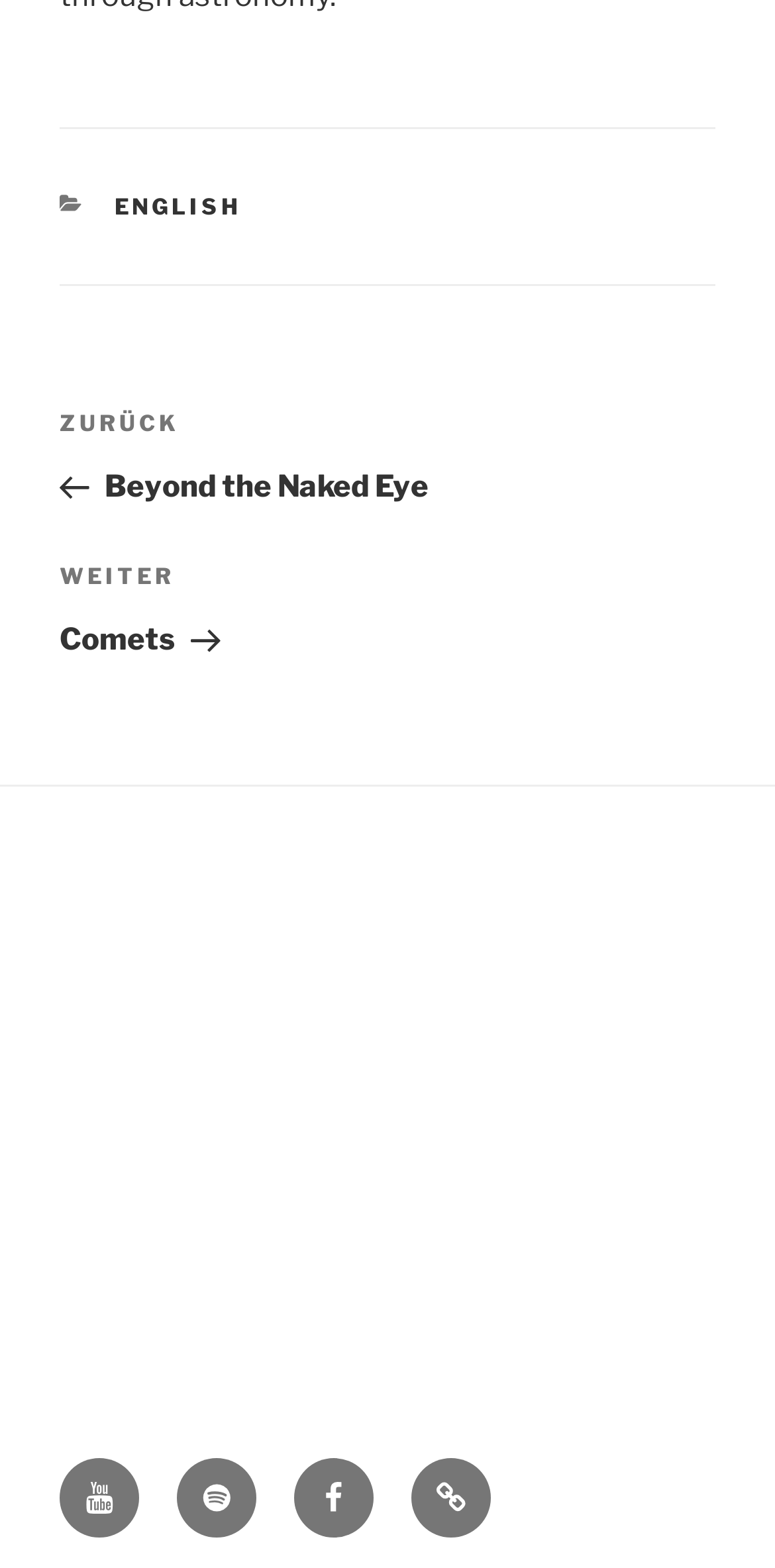Please provide a short answer using a single word or phrase for the question:
What is the last item in the footer section?

Sitemap